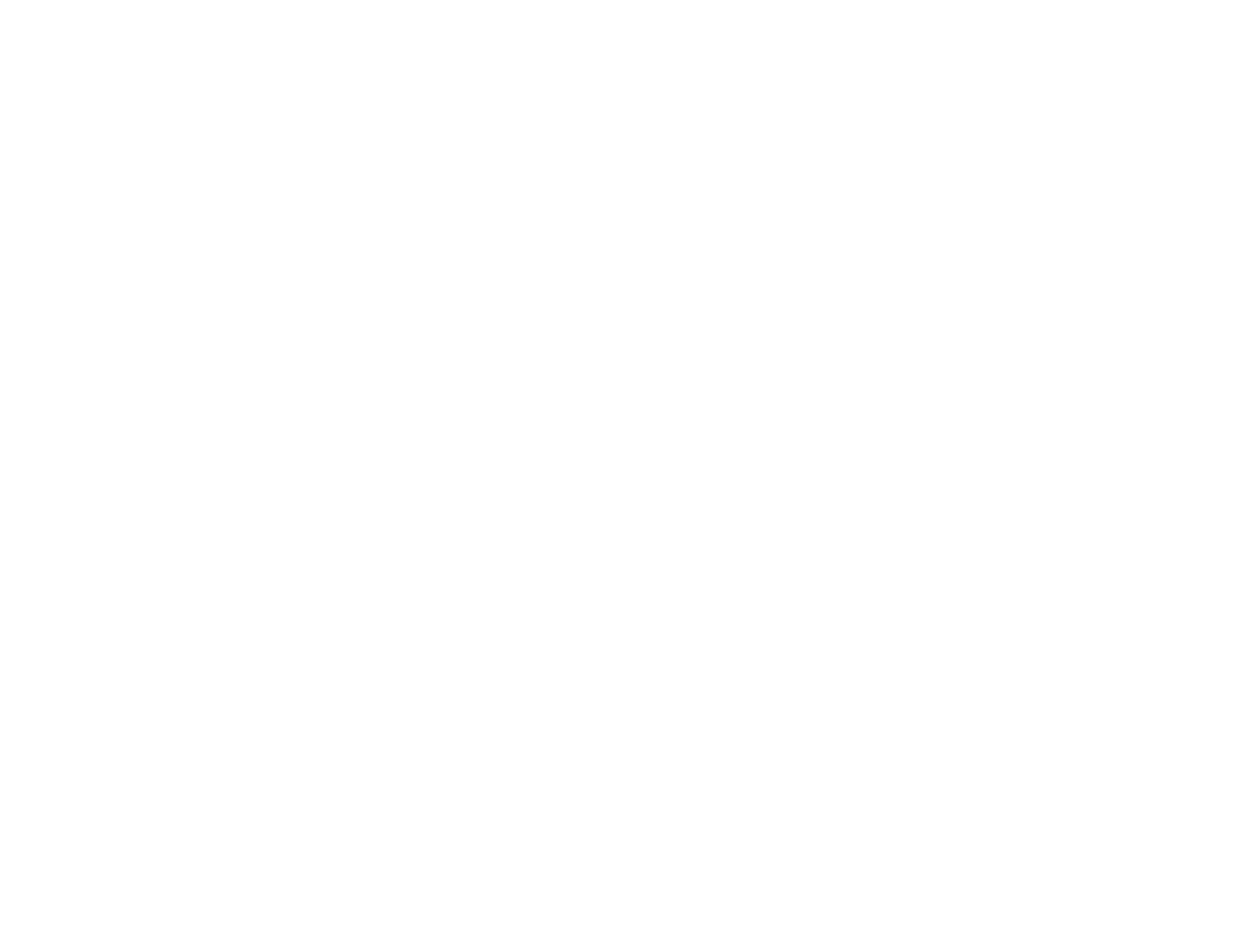Provide the bounding box coordinates of the UI element that matches the description: "Helse Bergen".

[0.052, 0.969, 0.148, 0.995]